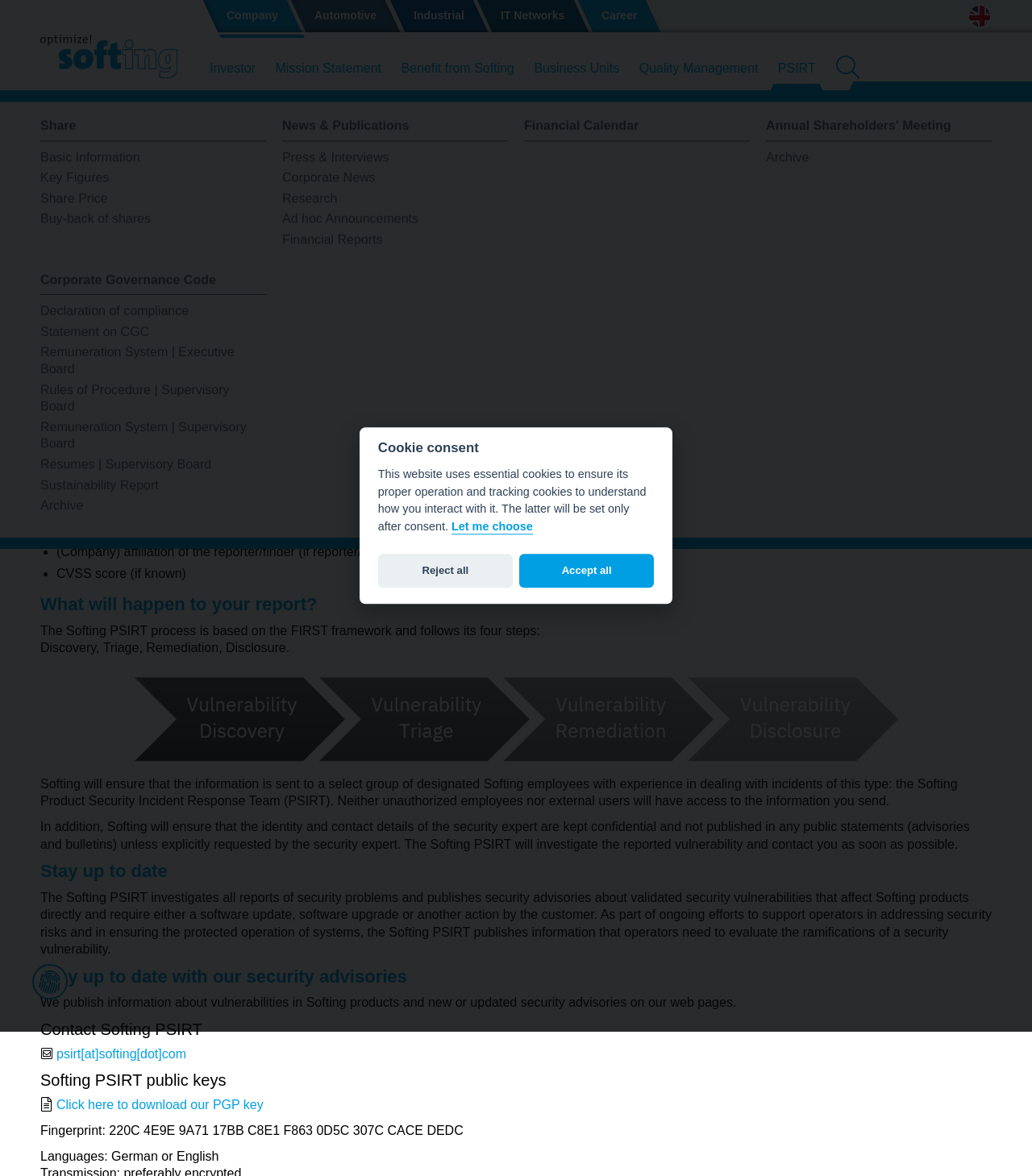Predict the bounding box for the UI component with the following description: "Benefit from Softing".

[0.381, 0.044, 0.506, 0.079]